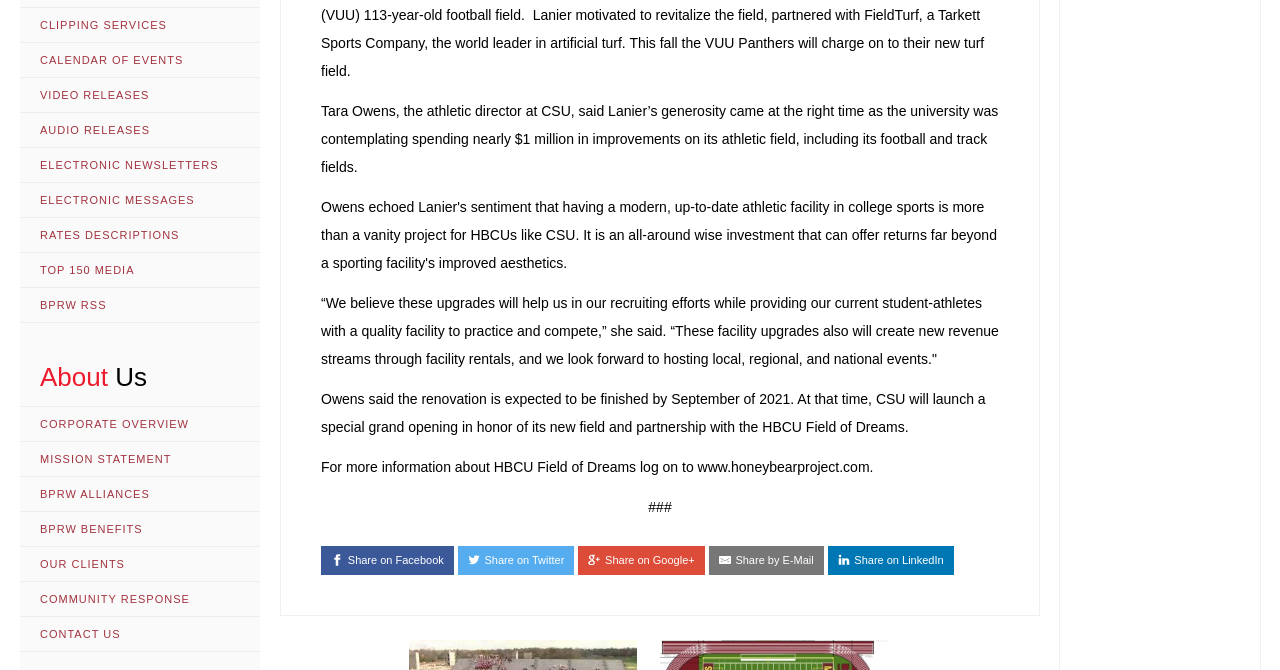Specify the bounding box coordinates (top-left x, top-left y, bottom-right x, bottom-right y) of the UI element in the screenshot that matches this description: Our Clients

[0.016, 0.817, 0.203, 0.869]